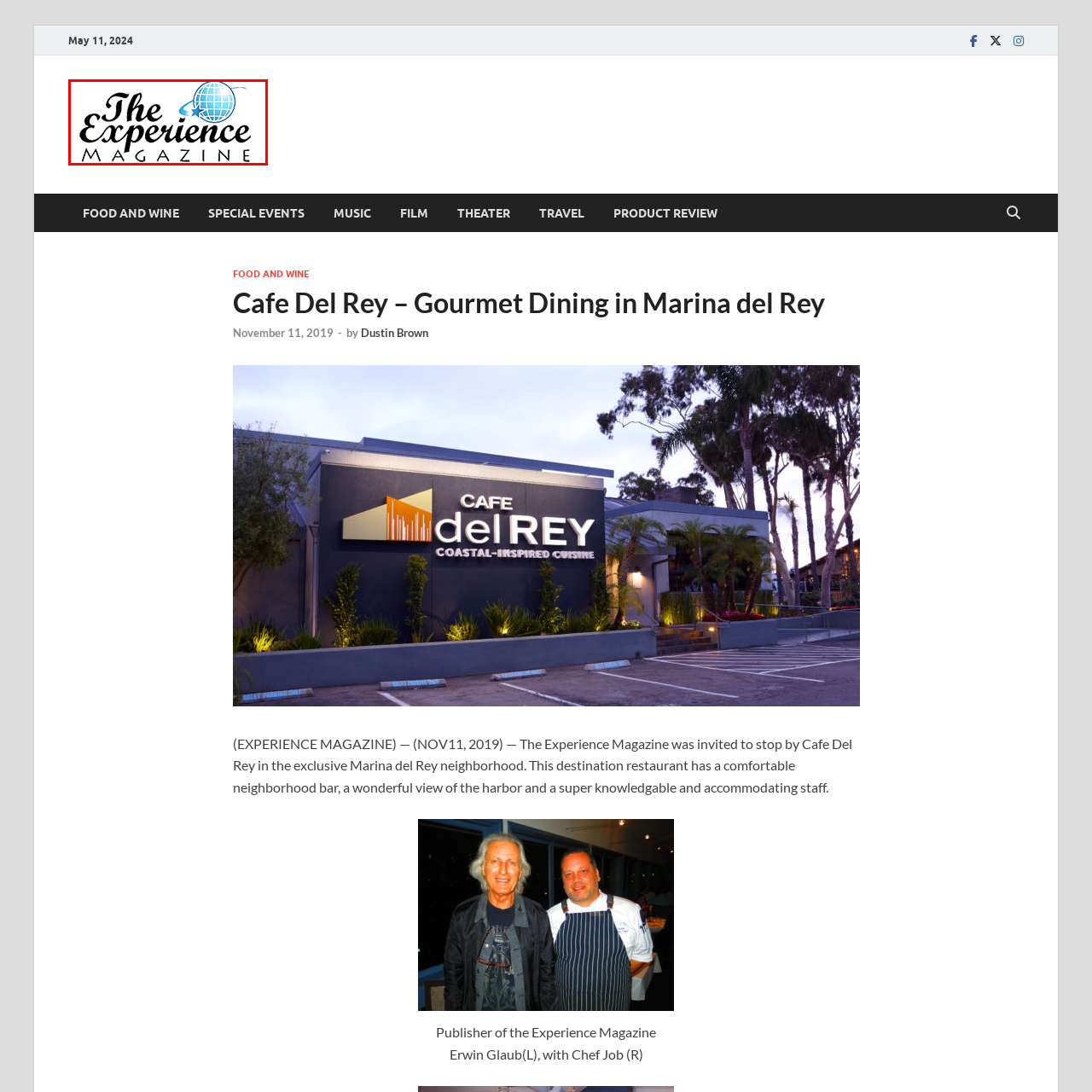What does the globe symbolize in the logo?
Observe the image enclosed by the red boundary and respond with a one-word or short-phrase answer.

Exploration and global experiences